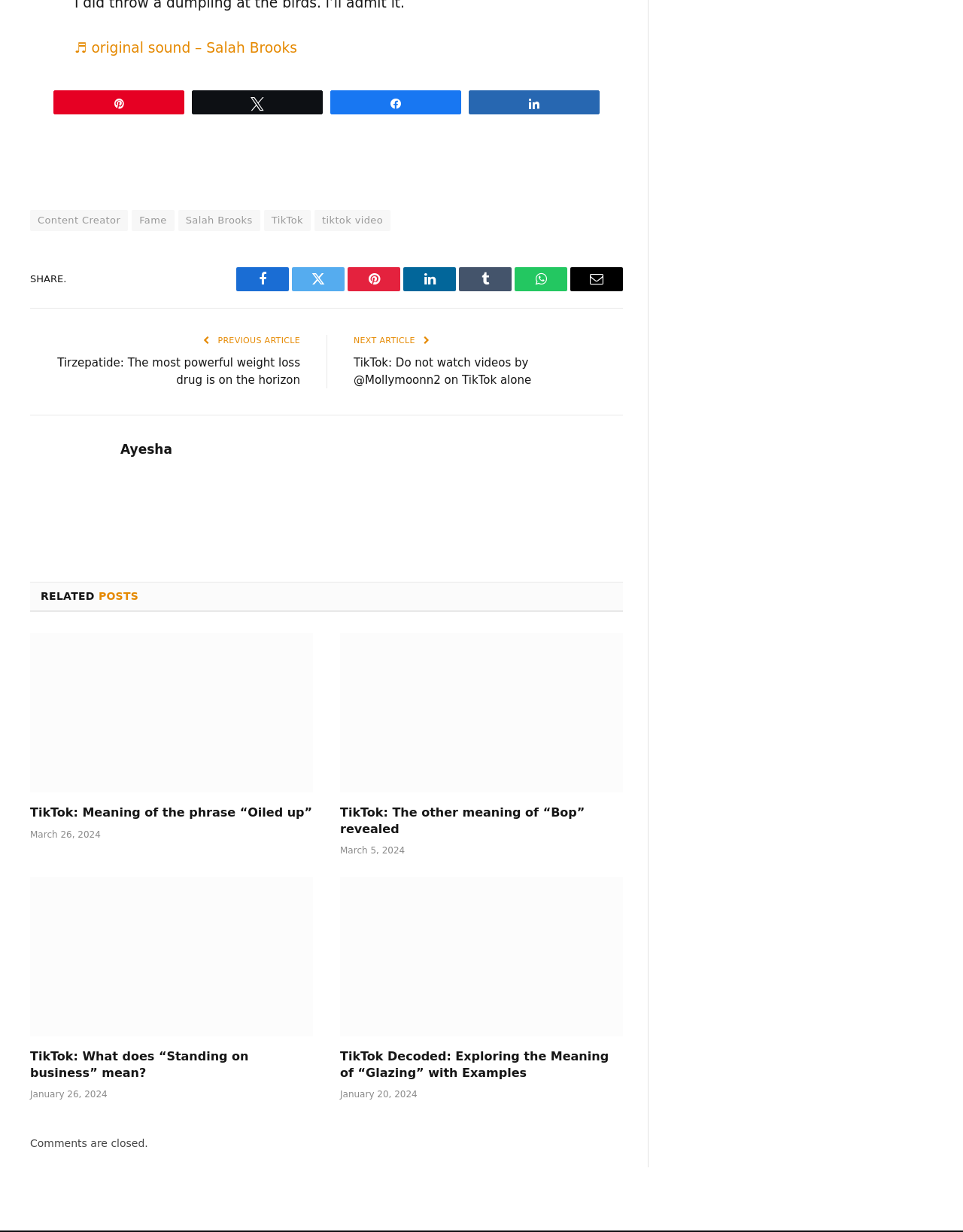Extract the bounding box of the UI element described as: "tiktok video".

[0.327, 0.17, 0.406, 0.188]